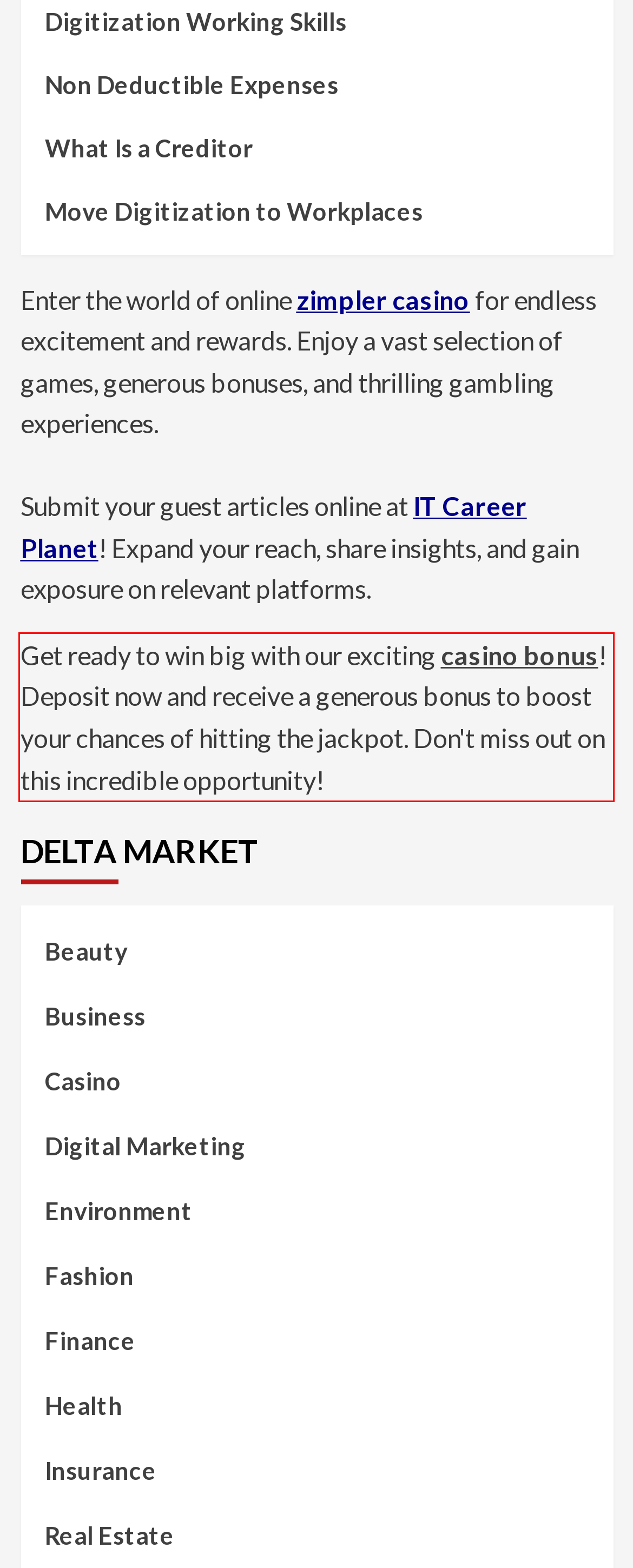From the screenshot of the webpage, locate the red bounding box and extract the text contained within that area.

Get ready to win big with our exciting casino bonus! Deposit now and receive a generous bonus to boost your chances of hitting the jackpot. Don't miss out on this incredible opportunity!